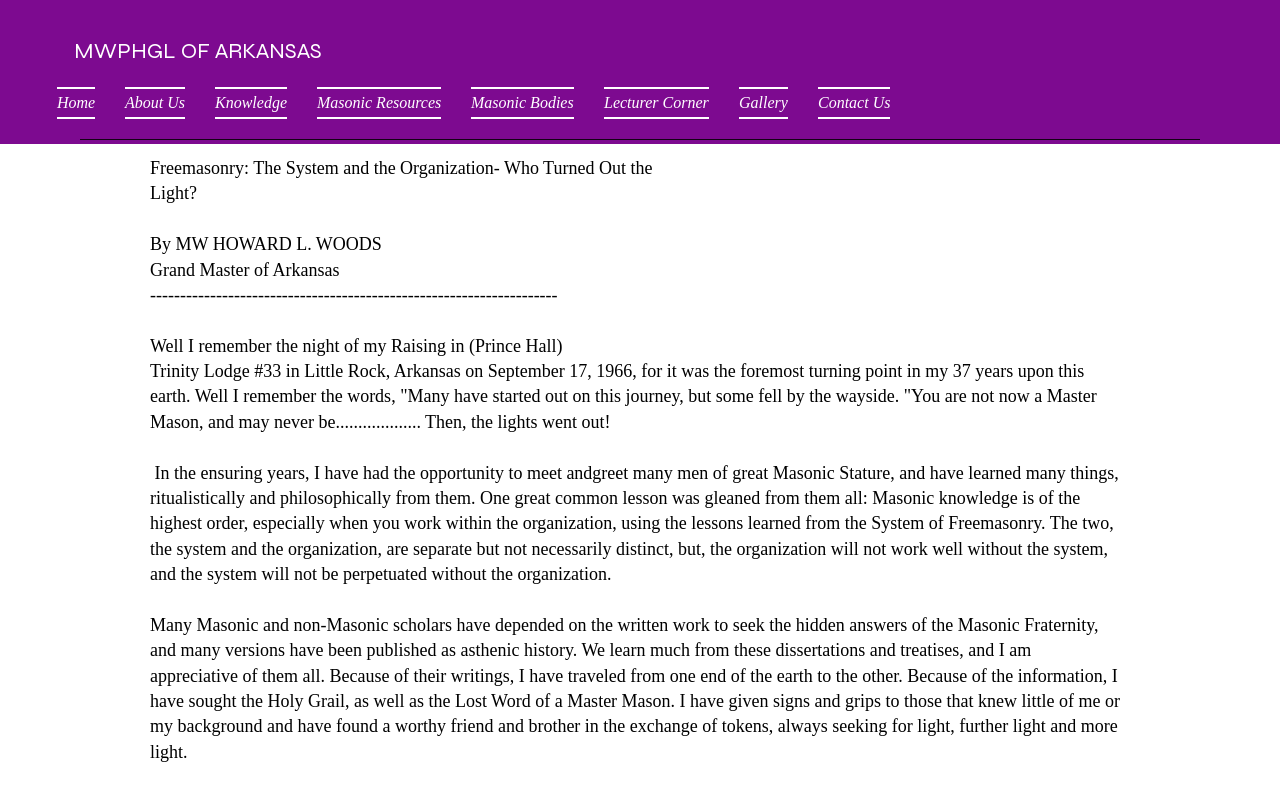Given the description "Volvo XC60", determine the bounding box of the corresponding UI element.

None